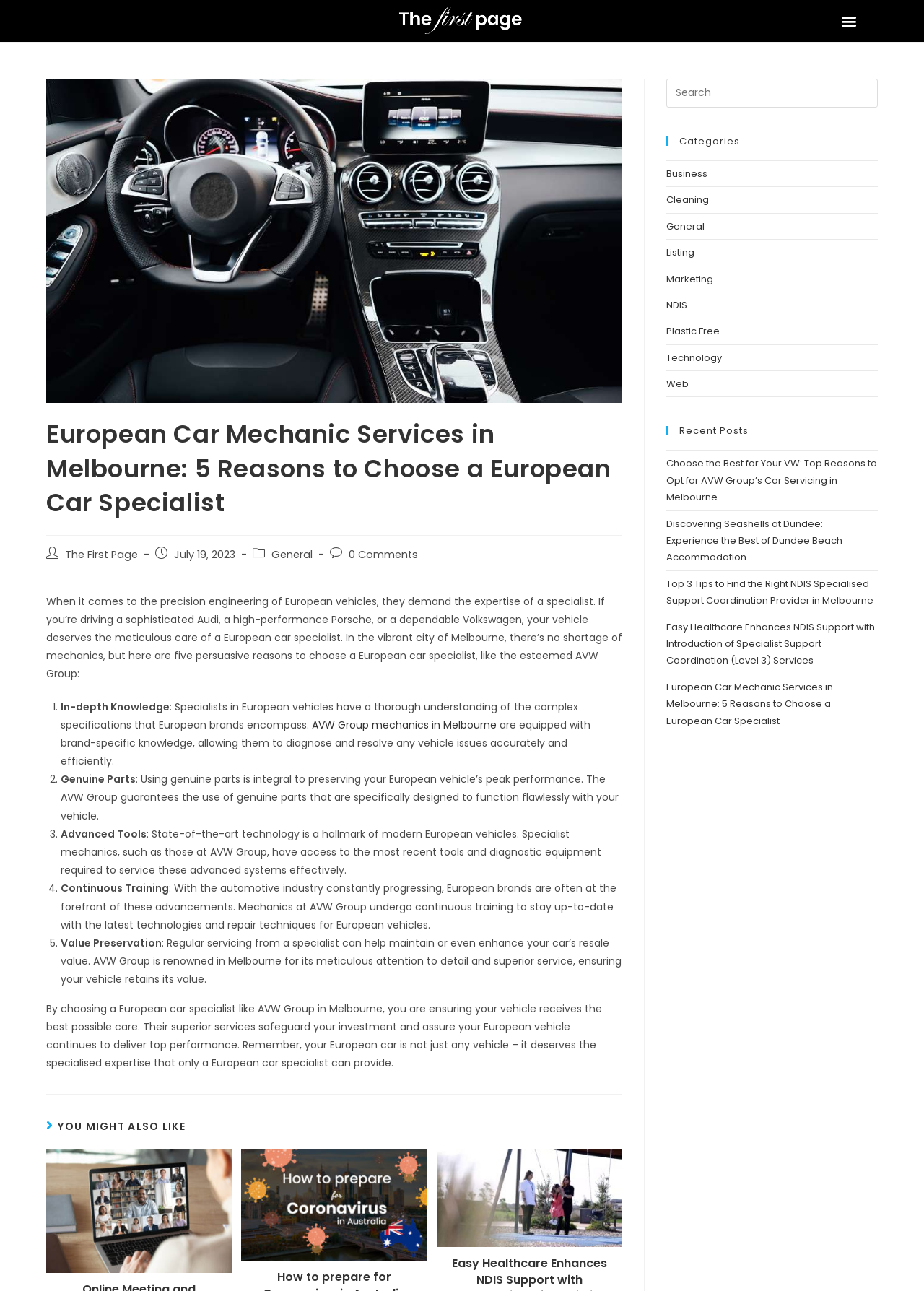What is the logo of the website?
Based on the image, provide your answer in one word or phrase.

The First Page - Local Guide Logo